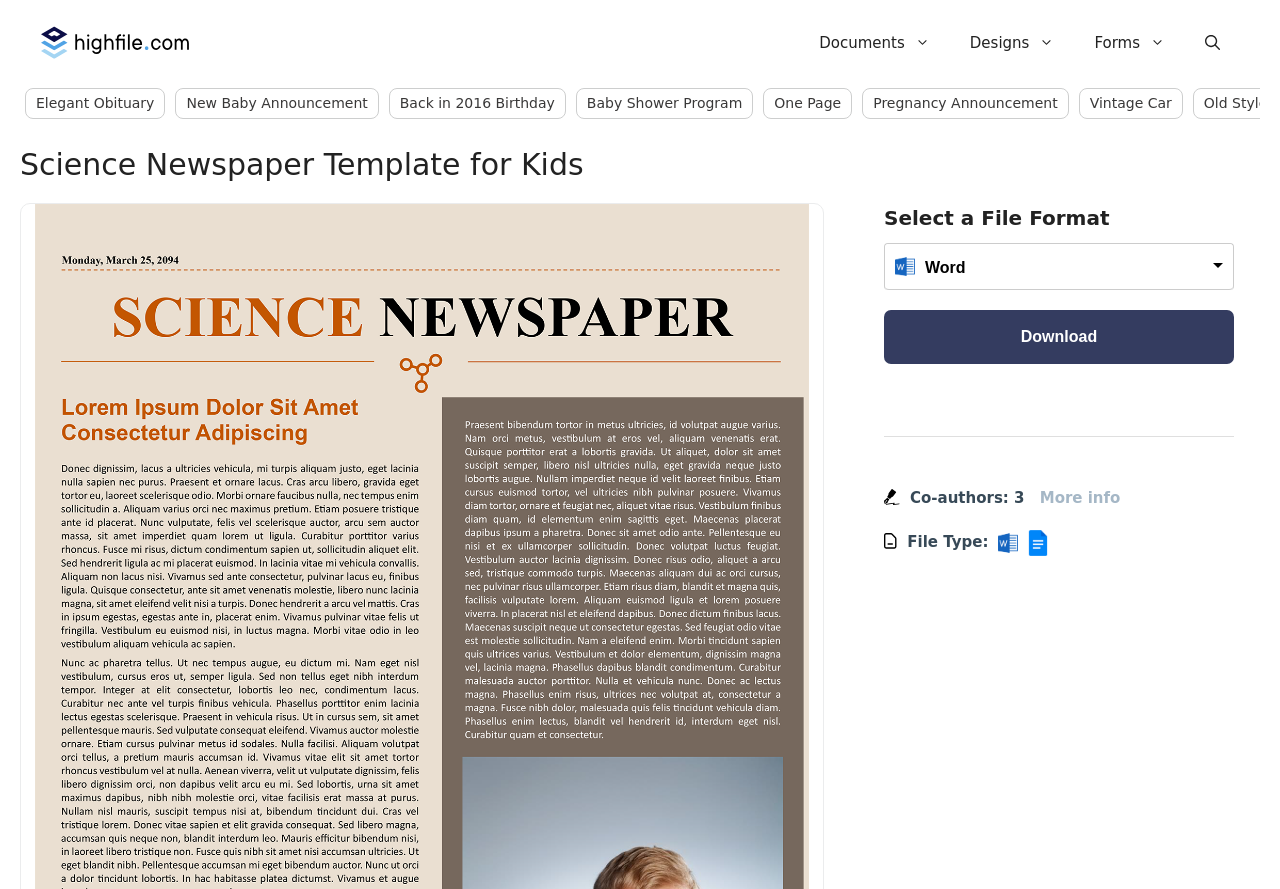Respond with a single word or phrase:
What is the purpose of the 'Open Search Bar' link?

To open a search bar